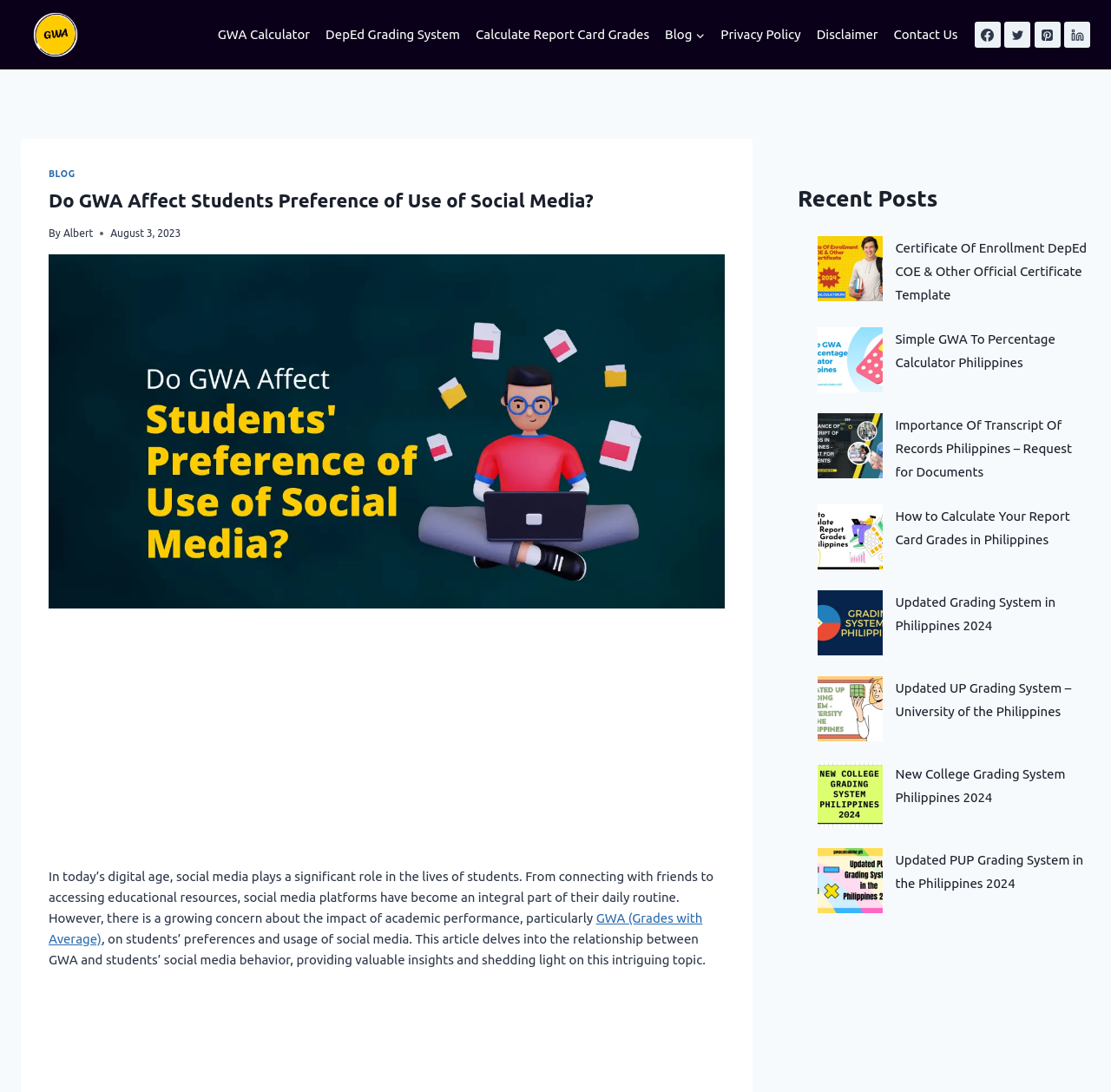Give a concise answer using one word or a phrase to the following question:
How many recent posts are displayed?

6